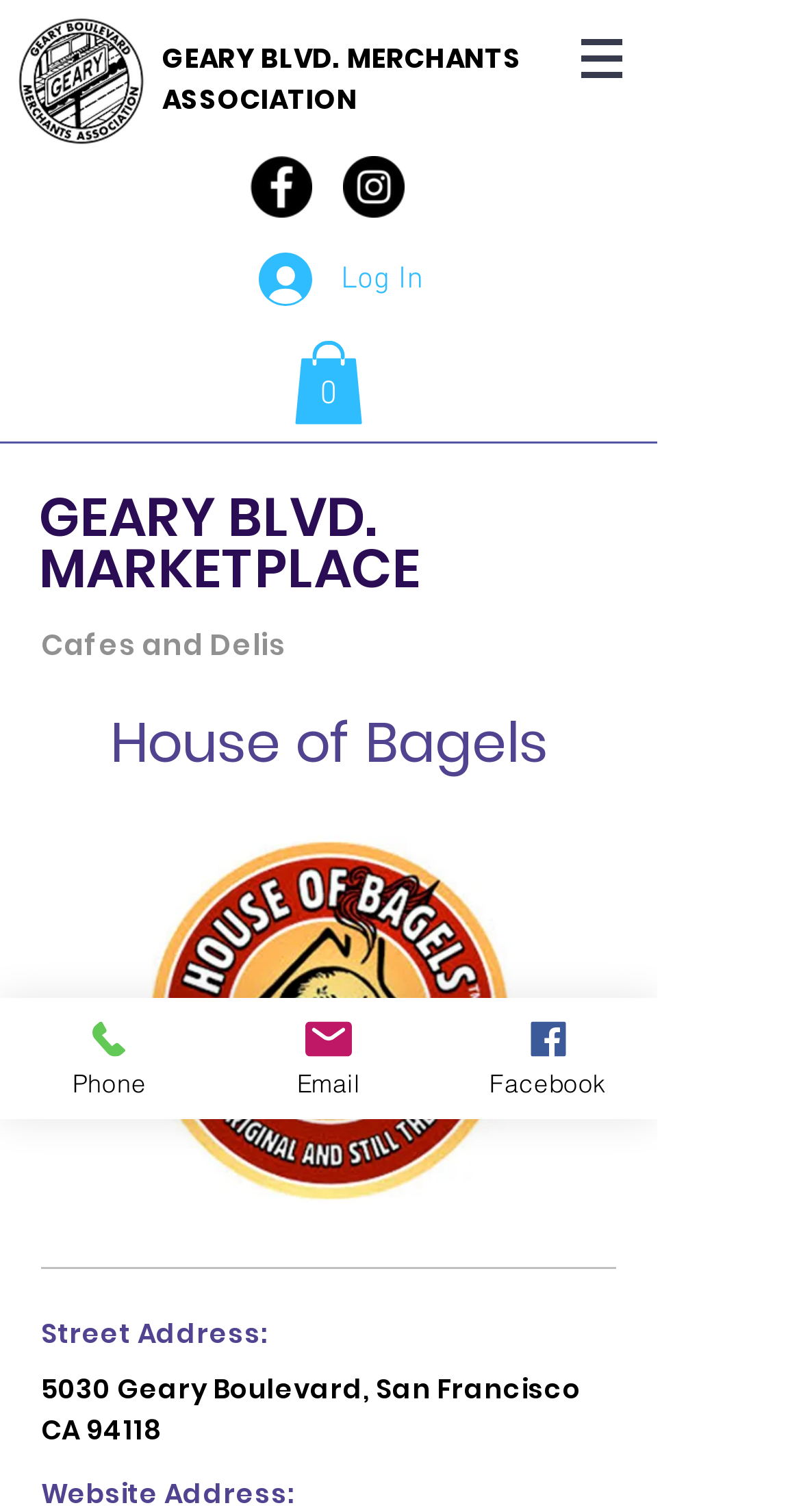Please identify the coordinates of the bounding box for the clickable region that will accomplish this instruction: "View the cart".

[0.367, 0.225, 0.454, 0.281]